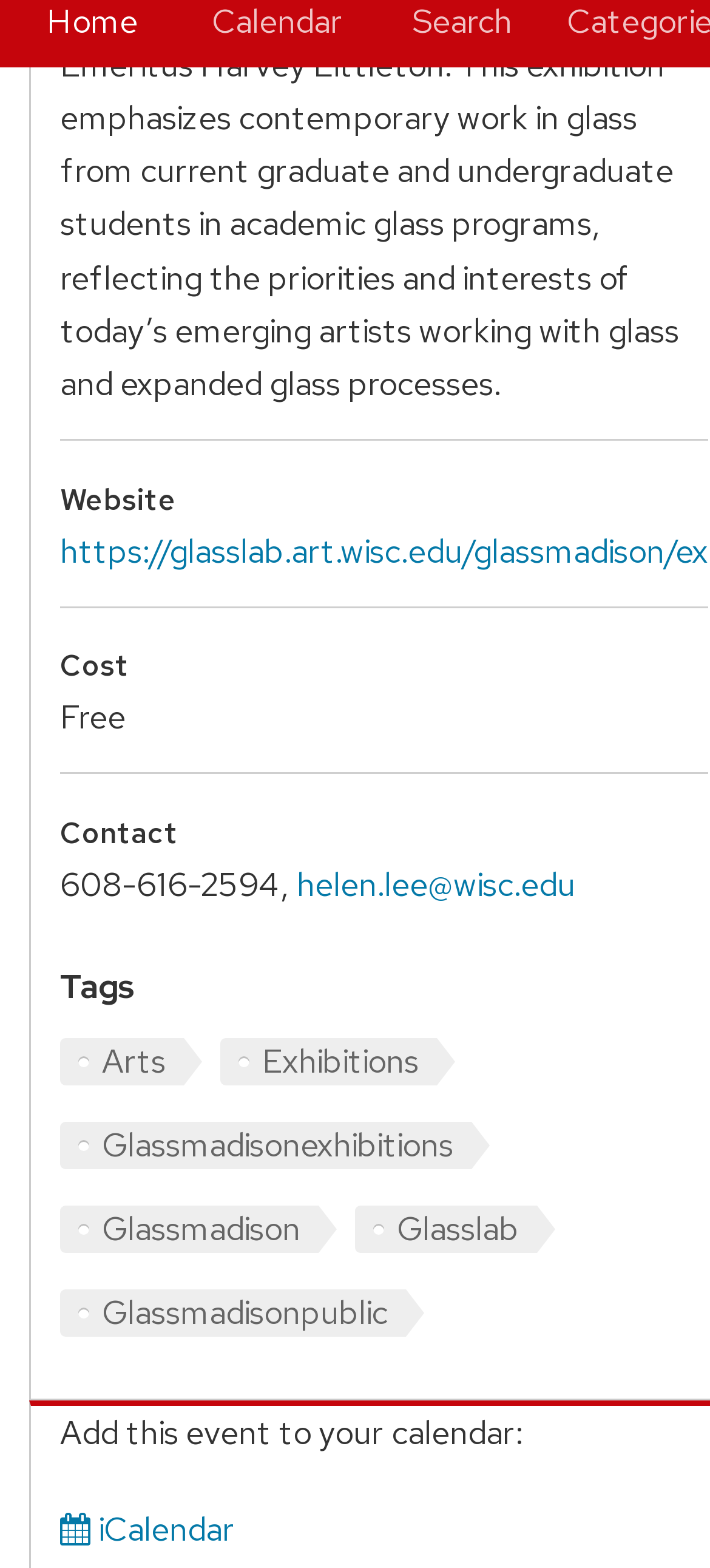Determine the bounding box coordinates of the target area to click to execute the following instruction: "Click the 'Add this event to your calendar' link."

[0.085, 0.962, 0.331, 0.989]